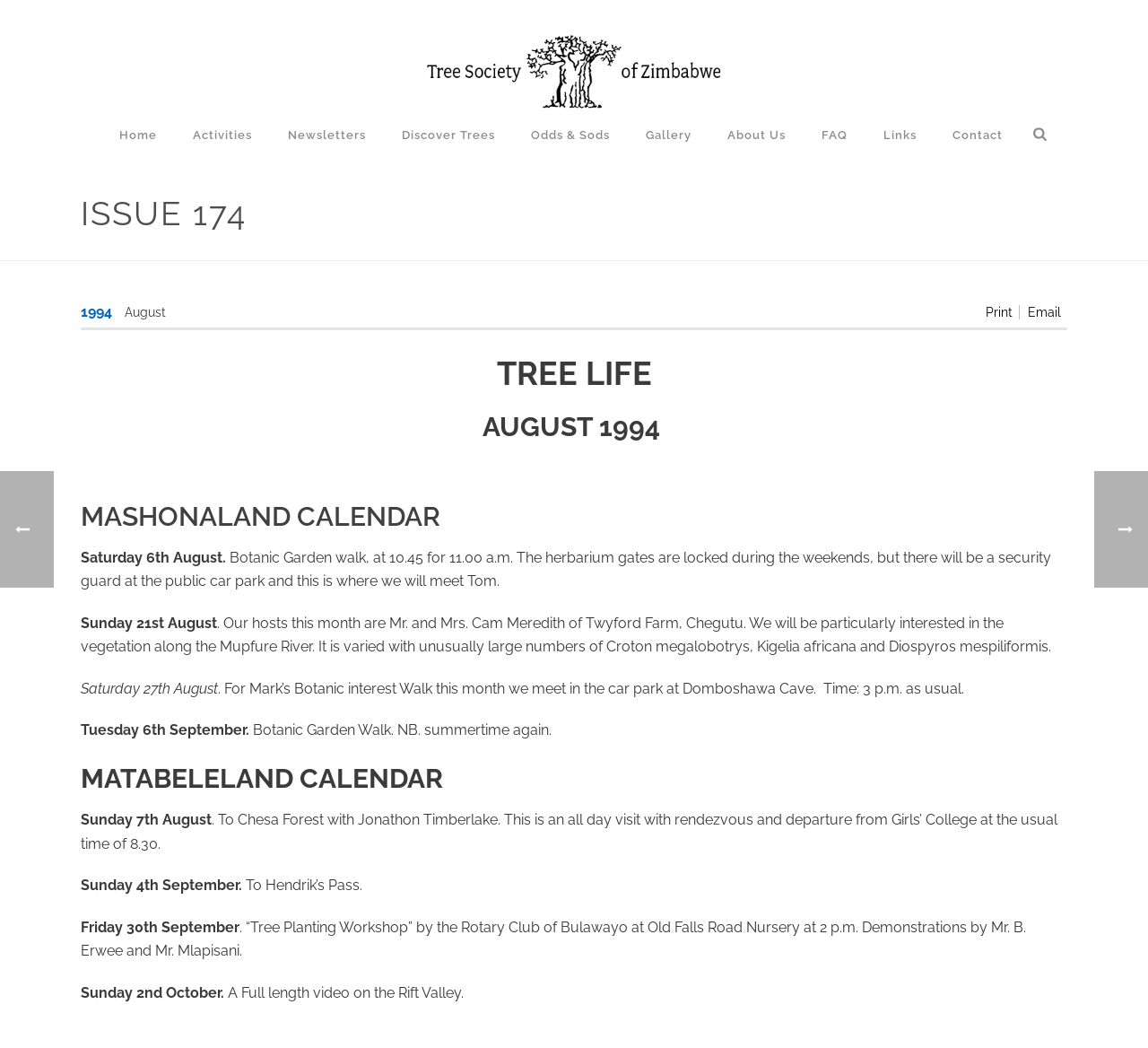Find the bounding box coordinates of the element to click in order to complete this instruction: "Click on the 'Home' link". The bounding box coordinates must be four float numbers between 0 and 1, denoted as [left, top, right, bottom].

[0.088, 0.107, 0.152, 0.152]